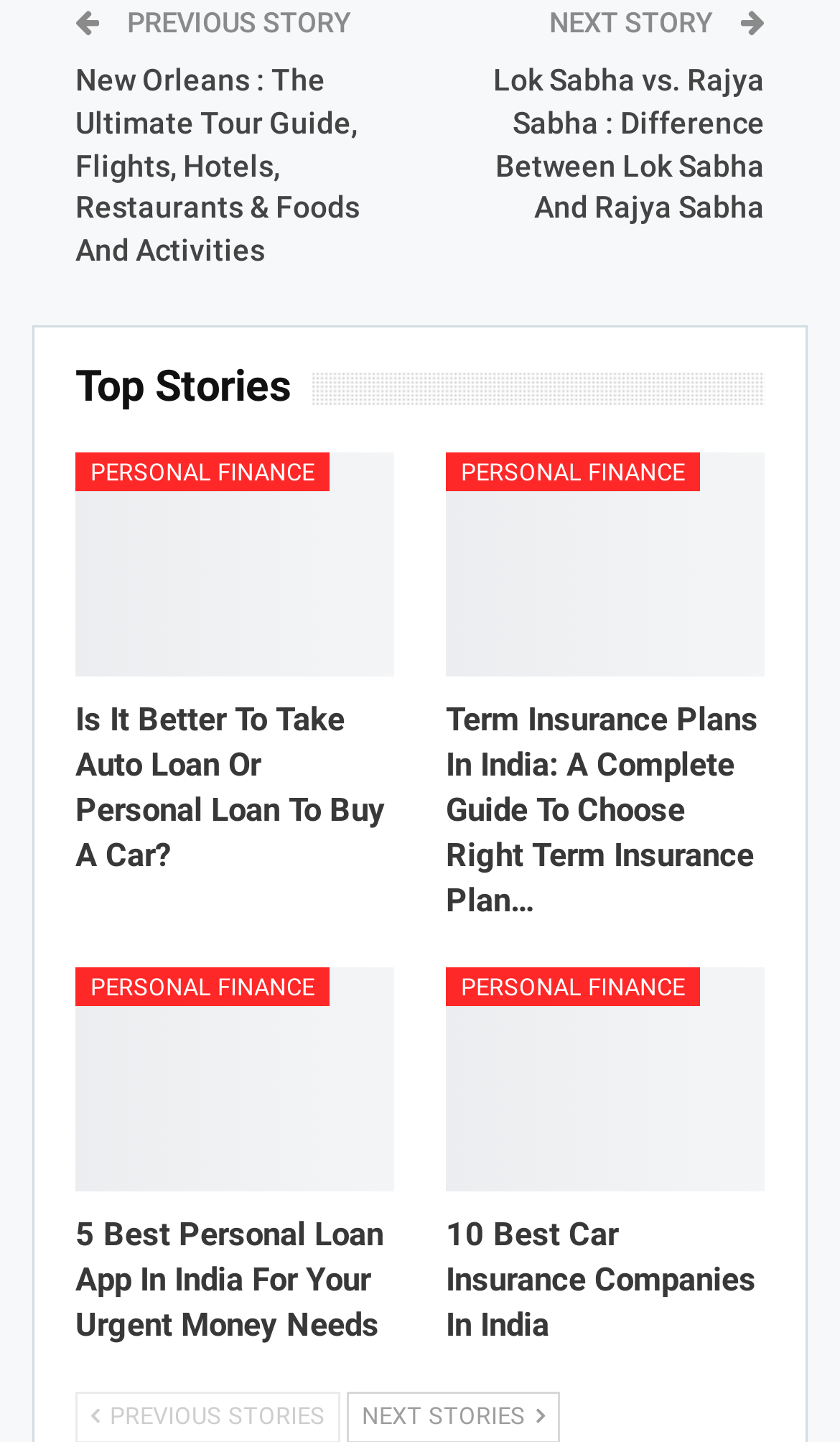How many links are there under 'Top Stories'?
Answer the question with detailed information derived from the image.

Under the 'Top Stories' link at coordinates [0.09, 0.256, 0.372, 0.285], I found two links: 'Lok Sabha vs. Rajya Sabha : Difference Between Lok Sabha And Rajya Sabha' at [0.587, 0.044, 0.91, 0.156] and 'New Orleans : The Ultimate Tour Guide, Flights, Hotels, Restaurants & Foods And Activities' at [0.09, 0.044, 0.428, 0.185].